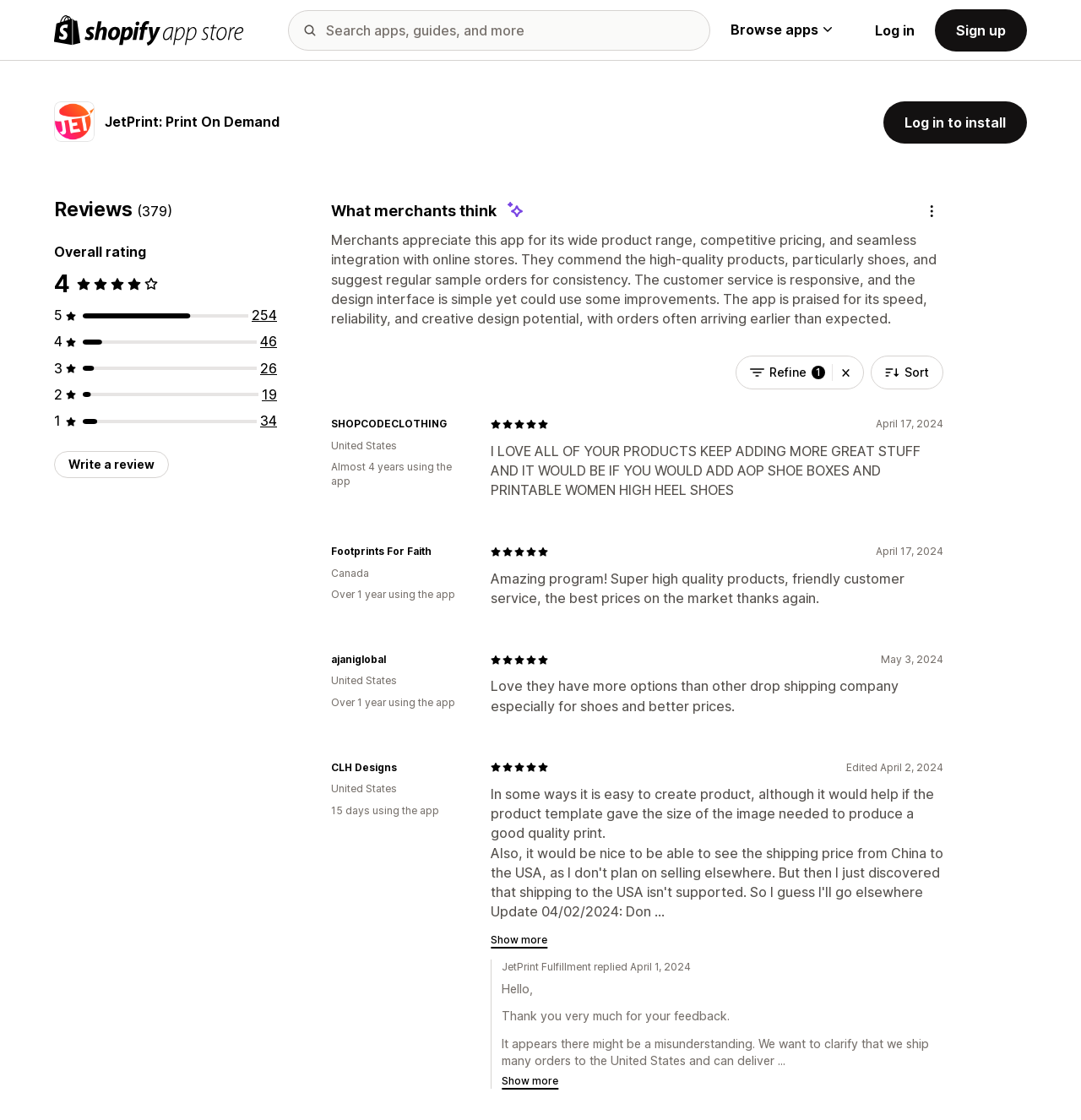Identify the first-level heading on the webpage and generate its text content.

JetPrint: Print On Demand